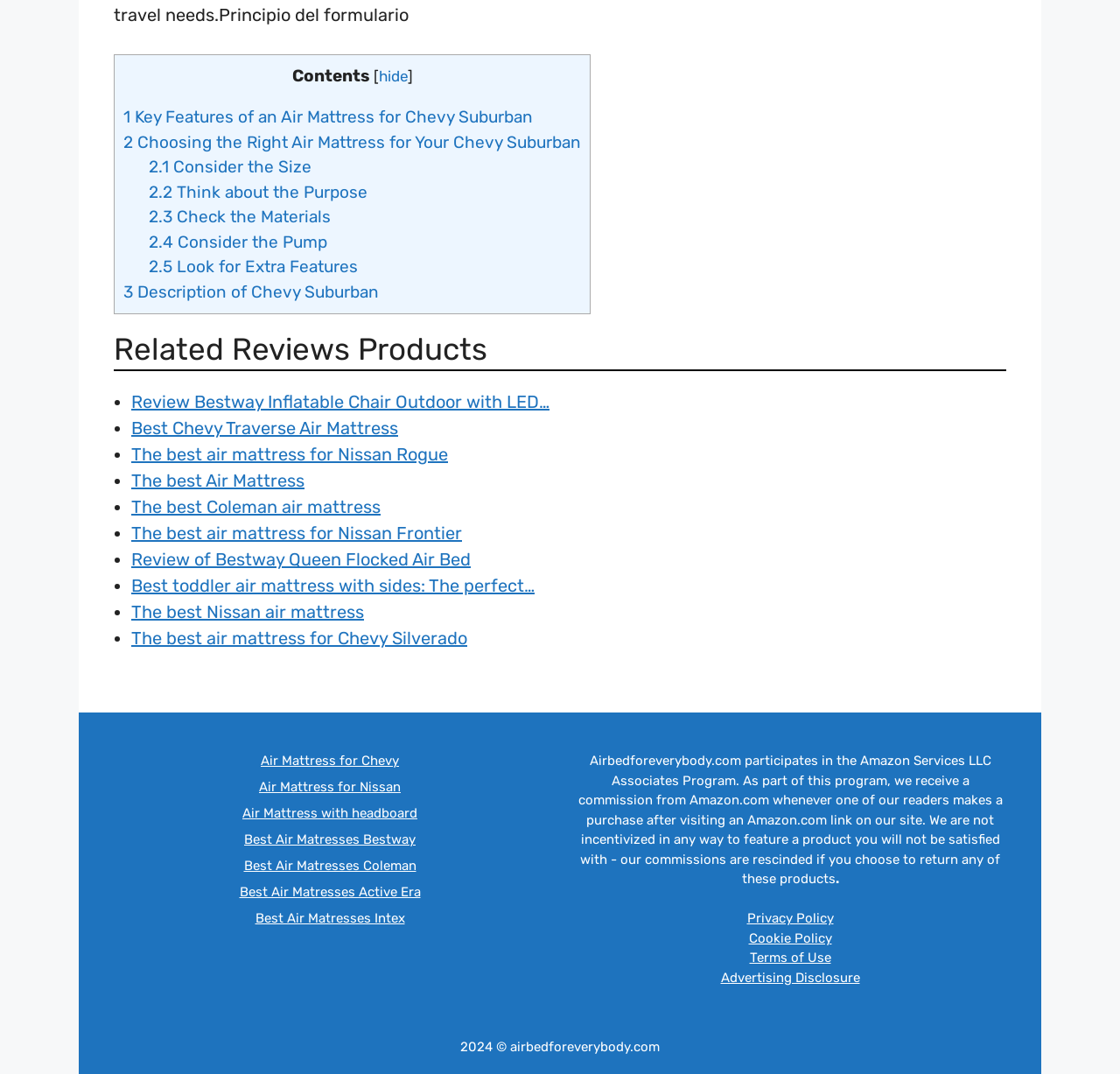Provide the bounding box coordinates of the UI element that matches the description: "Best Air Matresses Intex".

[0.228, 0.848, 0.361, 0.863]